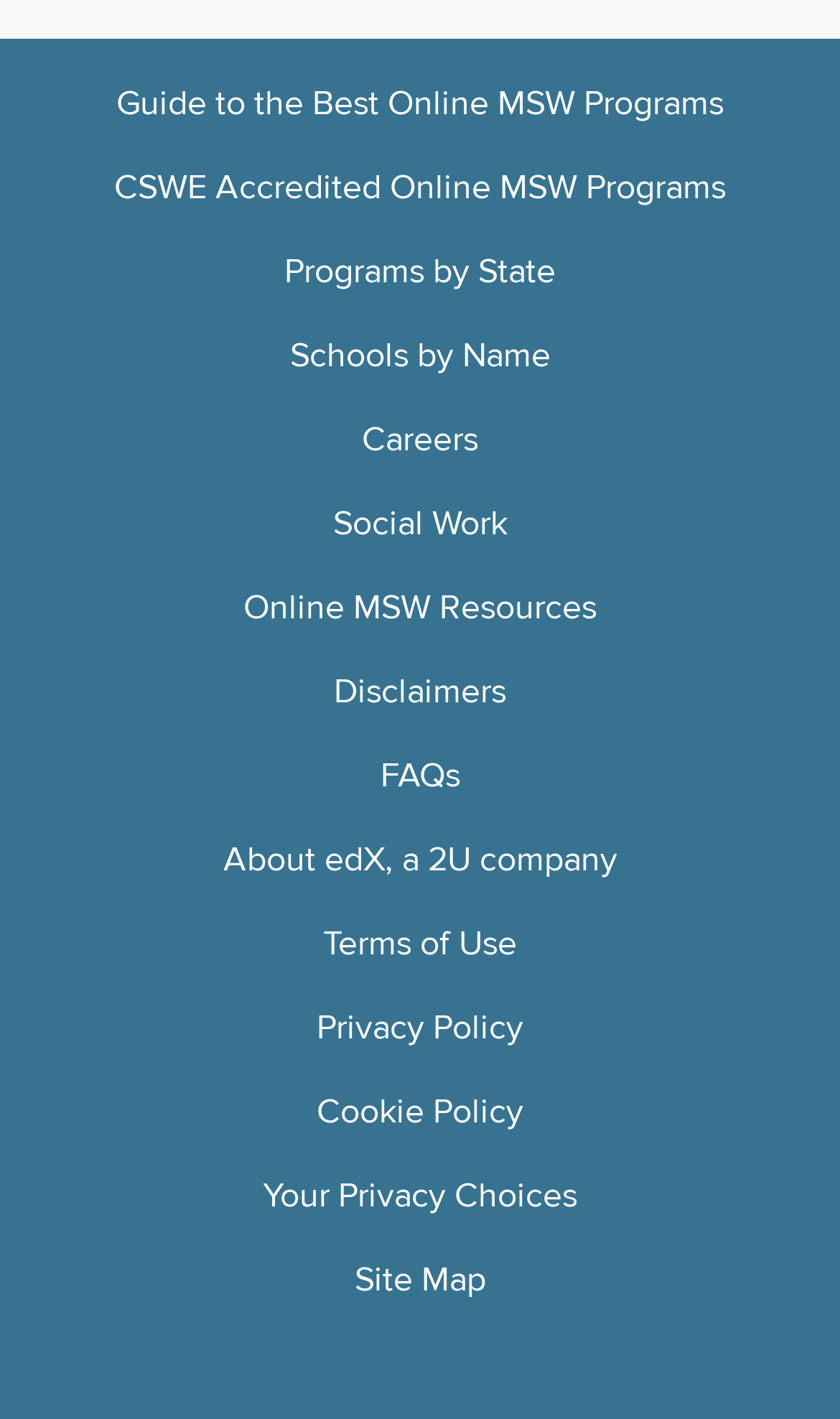Identify the bounding box coordinates for the element you need to click to achieve the following task: "Discover Careers in Social Work". The coordinates must be four float values ranging from 0 to 1, formatted as [left, top, right, bottom].

[0.431, 0.295, 0.569, 0.325]